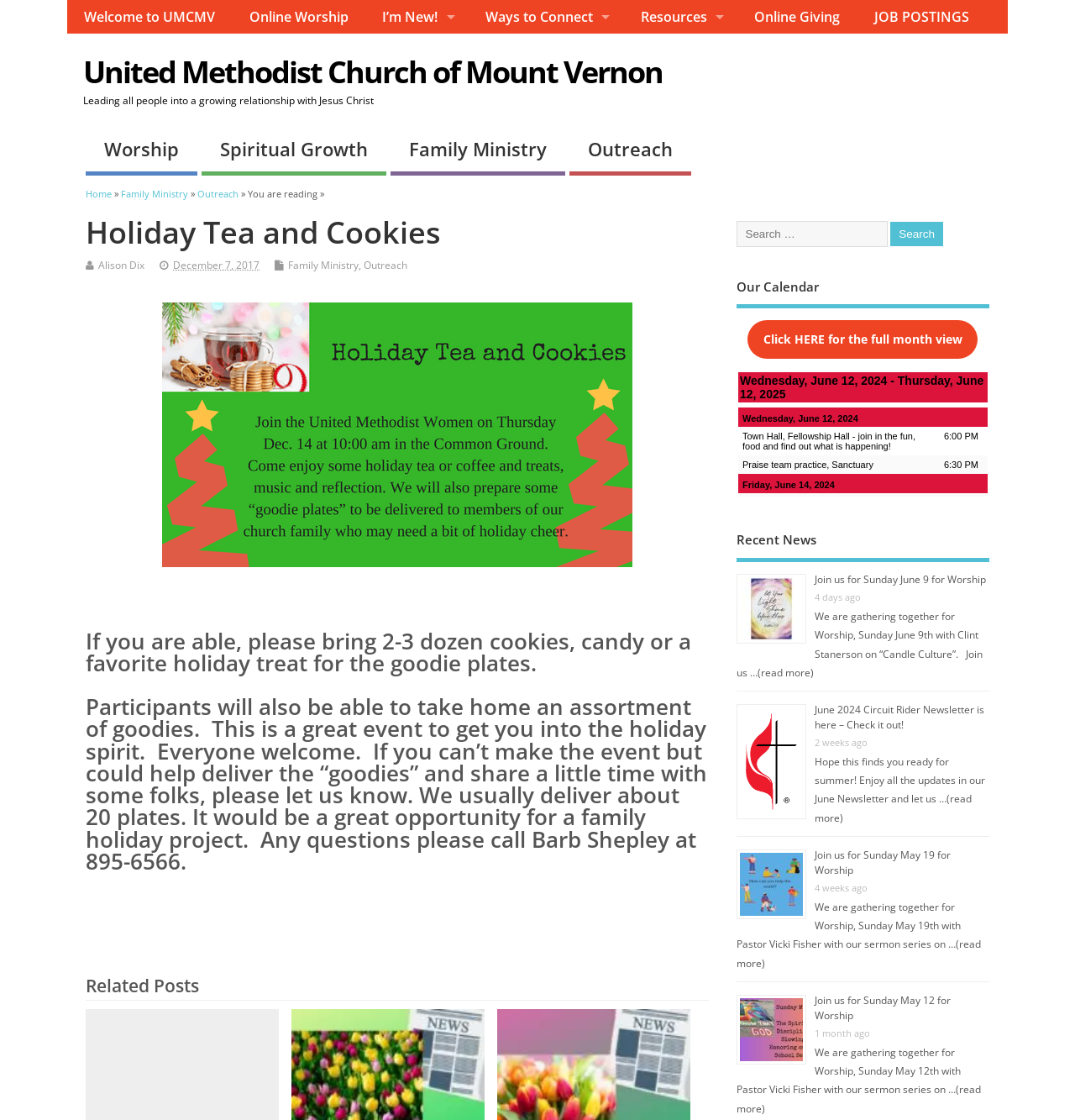Elaborate on the webpage's design and content in a detailed caption.

The webpage is about the United Methodist Church of Mount Vernon, with a focus on their holiday events and activities. At the top of the page, there is a navigation menu with links to various sections of the website, including "Welcome to UMCMV", "Online Worship", "I'm New!", "Ways to Connect", "Resources", and "Online Giving".

Below the navigation menu, there is a heading that reads "Leading all people into a growing relationship with Jesus Christ". This is followed by a section with links to different ministries, including "Worship", "Spiritual Growth", "Family Ministry", and "Outreach".

The main content of the page is about a "Holiday Tea and Cookies" event, which is announced in a heading. The event details are provided in a paragraph, which includes a request for participants to bring cookies, candy, or other treats to share. The paragraph also mentions that participants will be able to take home an assortment of goodies and that the event is a great opportunity to get into the holiday spirit.

To the right of the main content, there is a sidebar with several sections. The top section has a search box and a button to search the website. Below this, there is a section with a heading "Our Calendar" and a link to view the full month's calendar. This is followed by an iframe that displays a calendar.

The next section in the sidebar has a heading "Recent News" and features several news articles with images, headings, and summaries. Each article has a link to read more and a timestamp indicating when it was posted.

At the bottom of the page, there is a section with a heading "Related Posts" and a complementary section with a search box and a button to search the website.